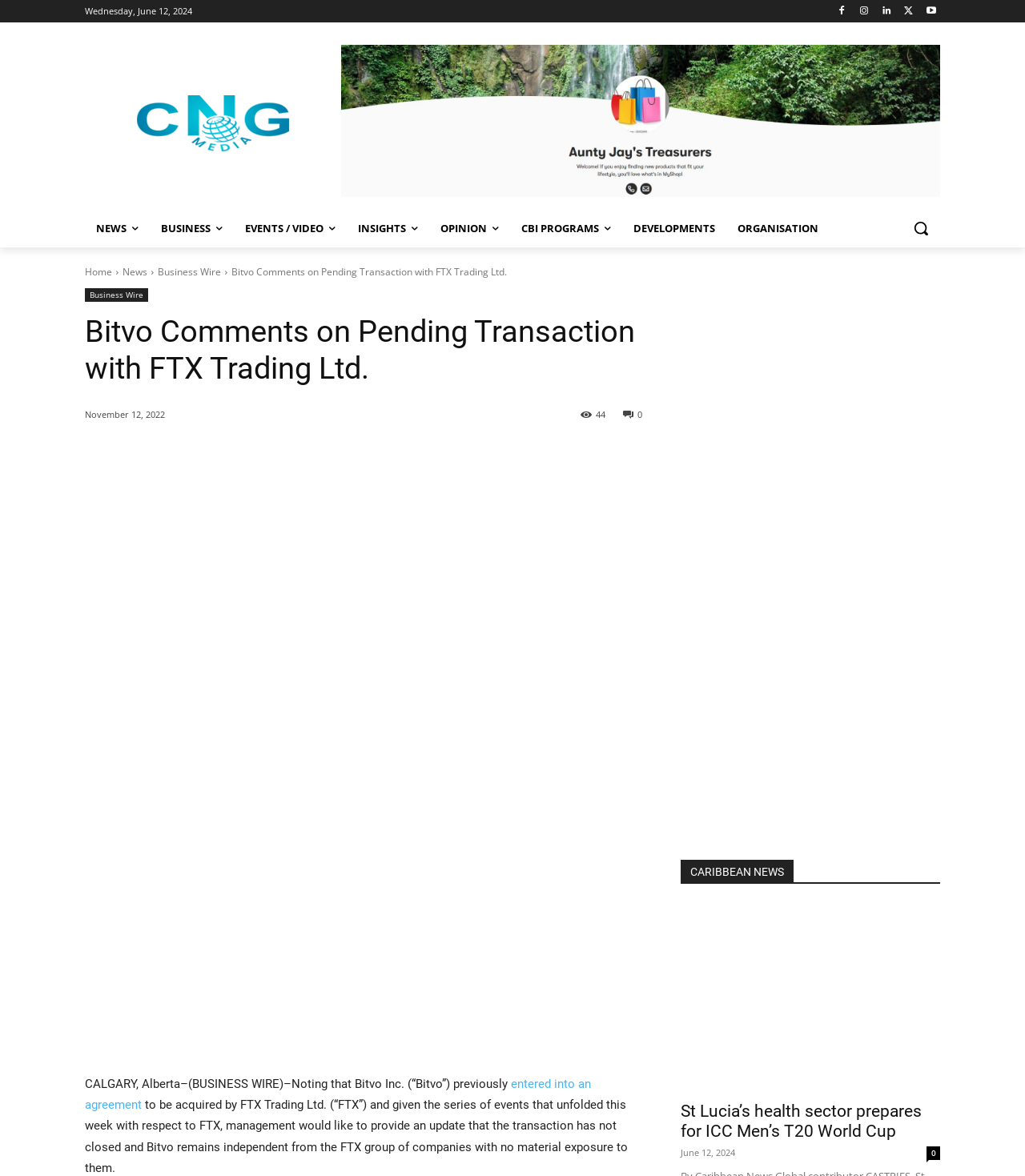What is the name of the event mentioned in the news article? From the image, respond with a single word or brief phrase.

ICC Men’s T20 World Cup